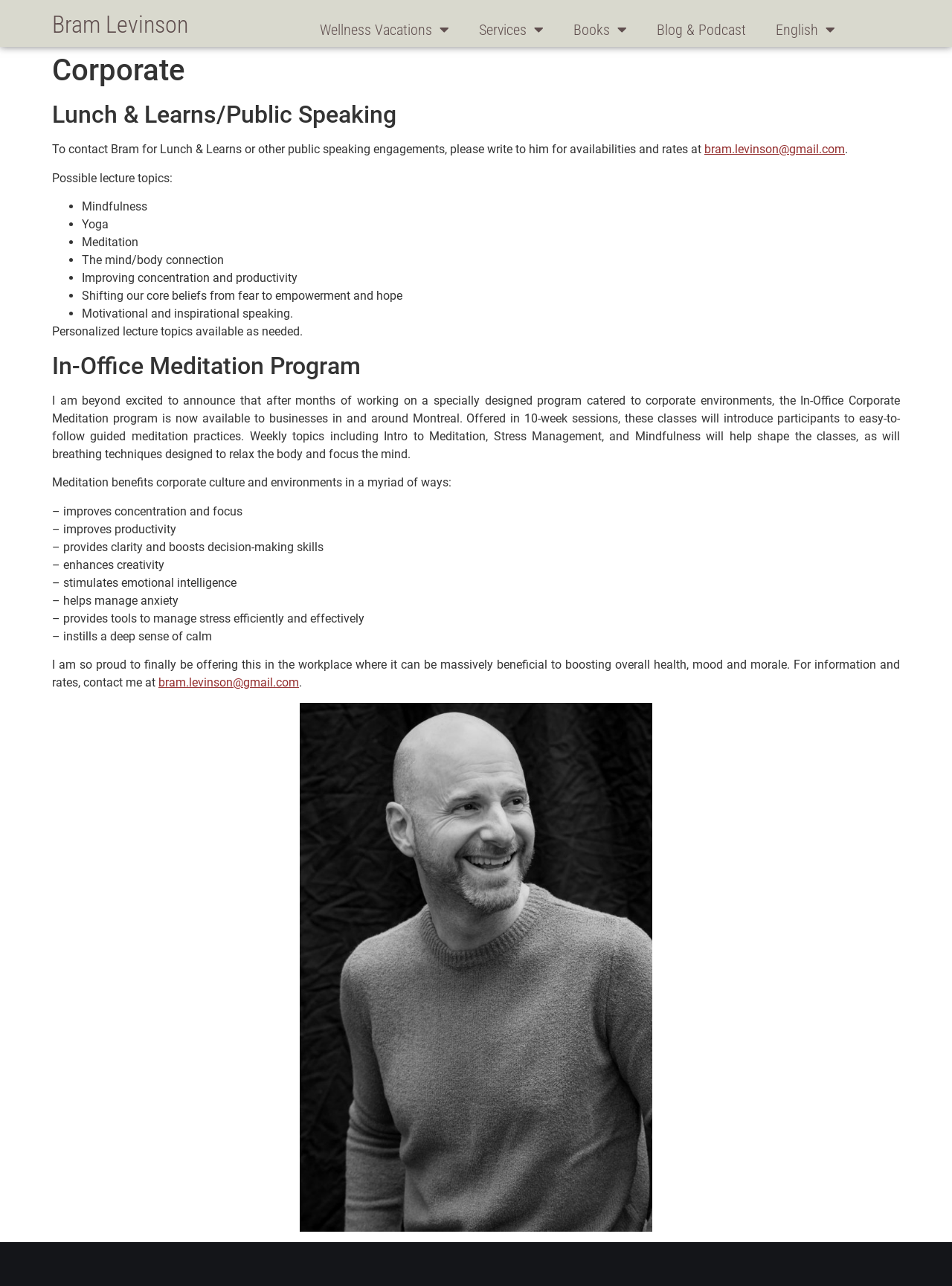Provide the bounding box coordinates of the HTML element described by the text: "Services". The coordinates should be in the format [left, top, right, bottom] with values between 0 and 1.

[0.488, 0.01, 0.587, 0.036]